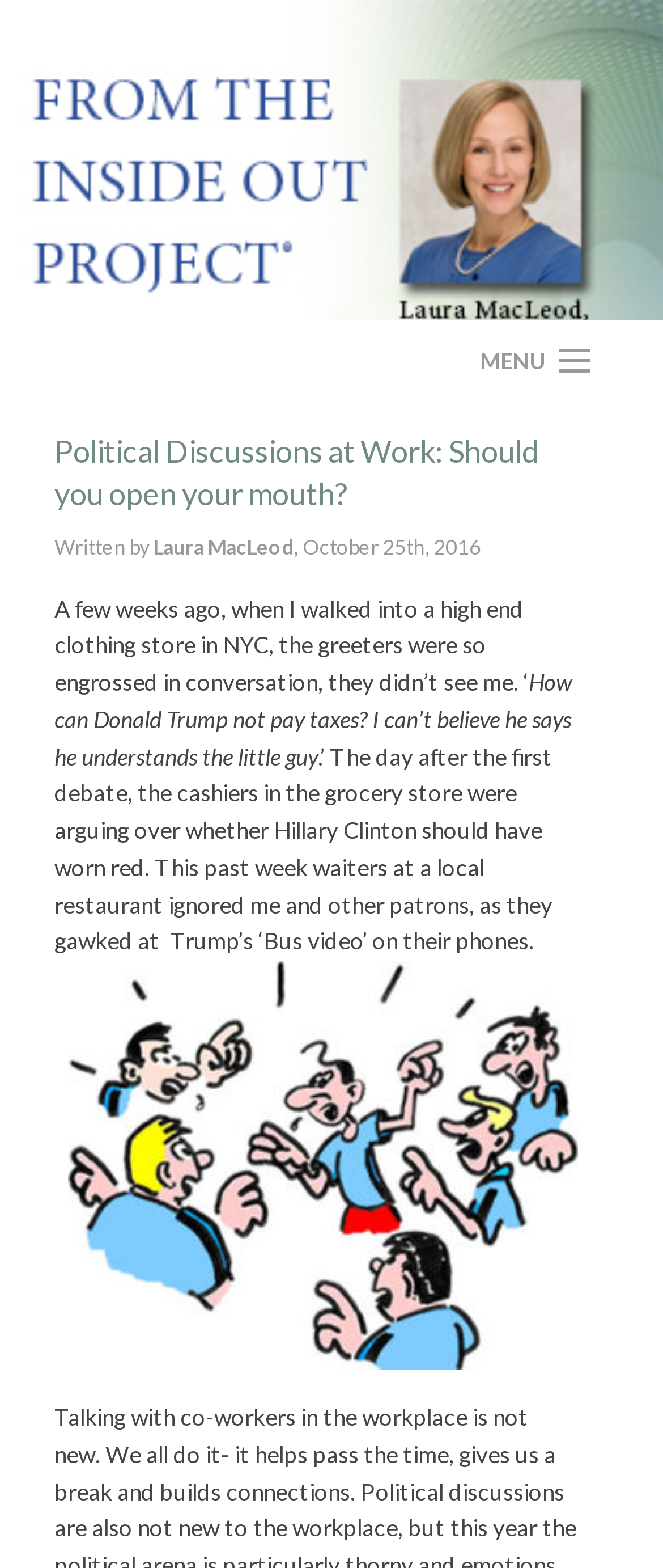Determine the bounding box coordinates for the UI element matching this description: "PROGRAM".

[0.038, 0.352, 0.927, 0.401]